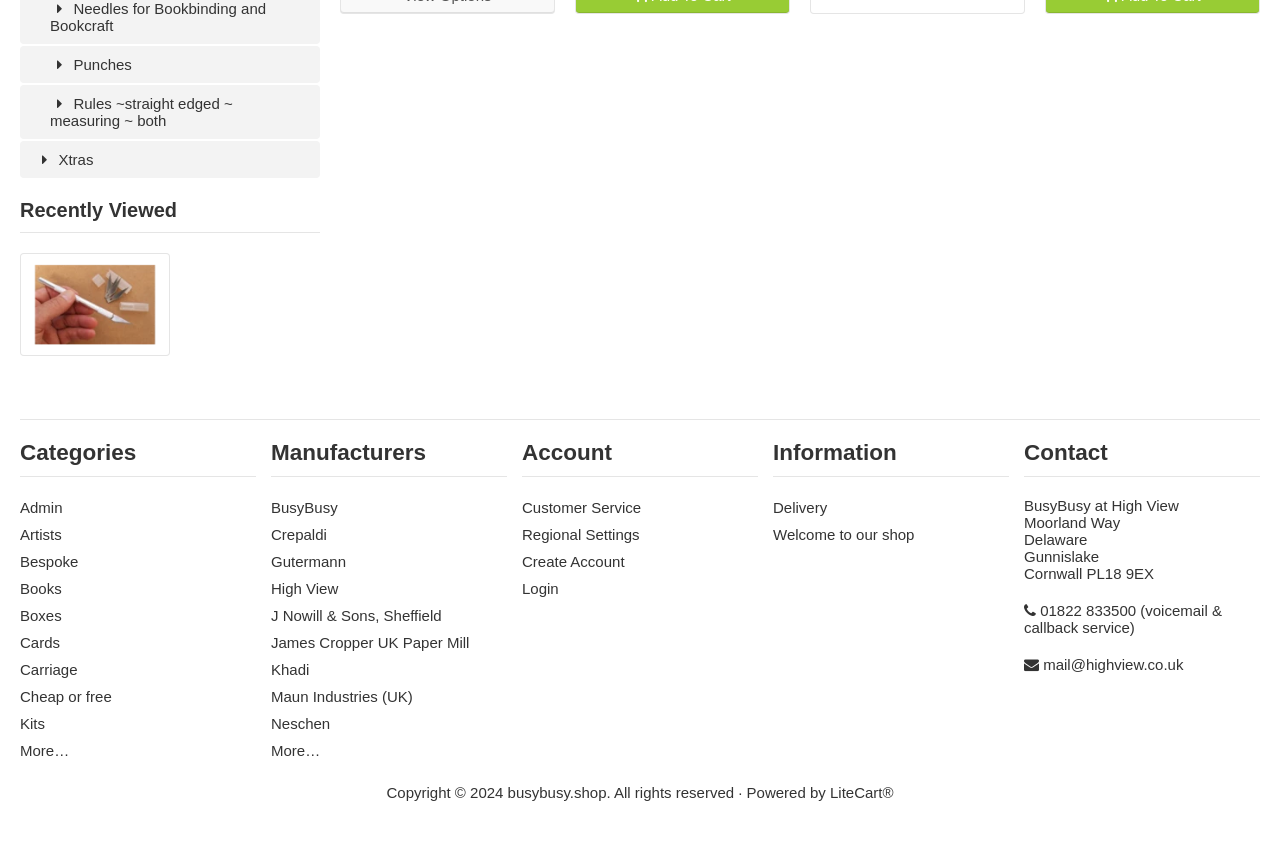Answer this question in one word or a short phrase: What categories are available on this website?

Admin, Artists, Bespoke, etc.